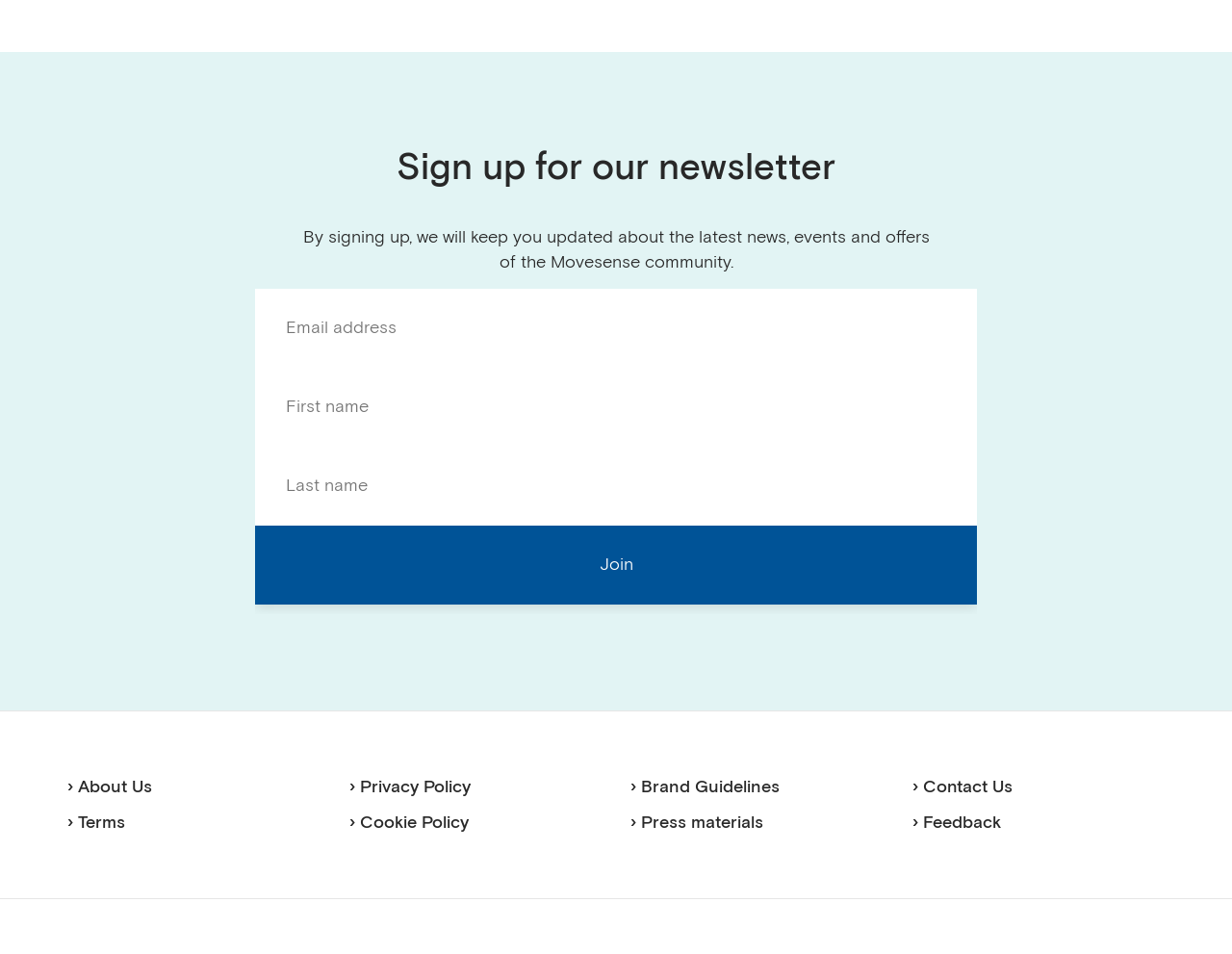What is the text above the form?
Provide a detailed answer to the question using information from the image.

The heading above the form has the text 'Sign up for our newsletter', which indicates the purpose of the form.